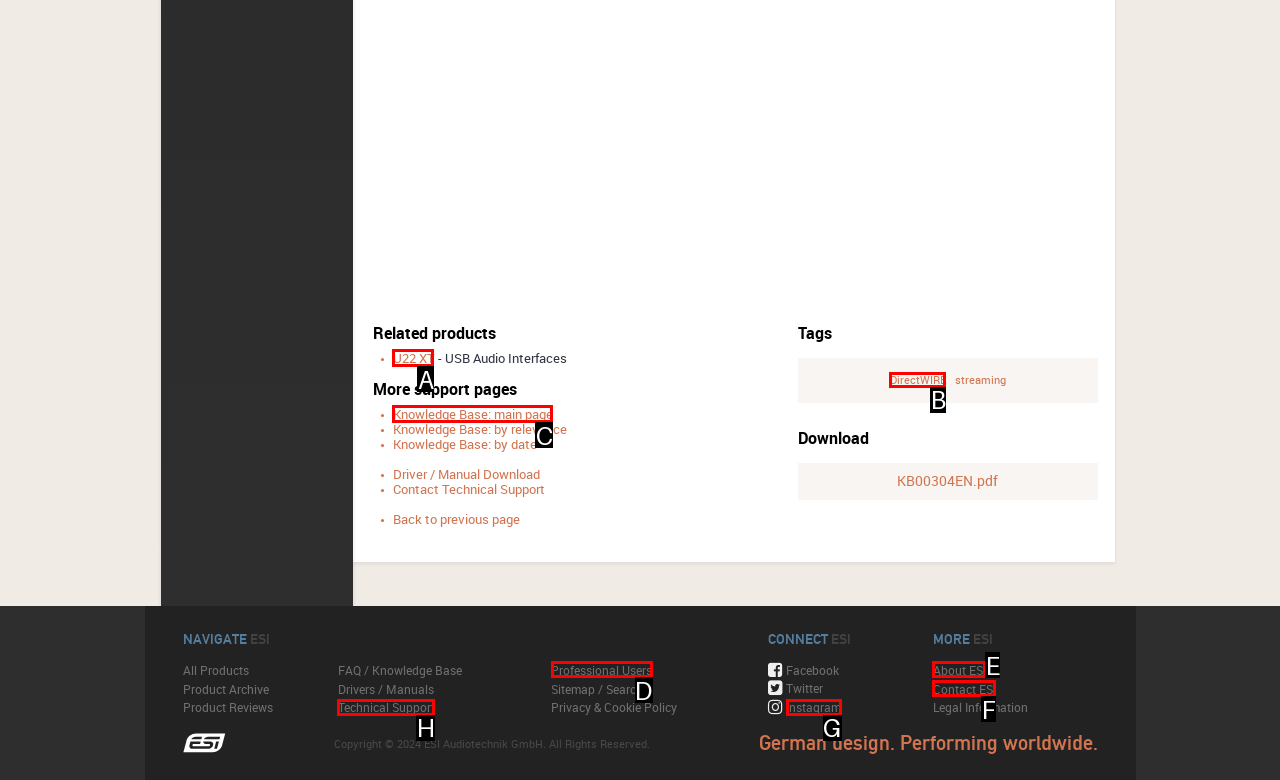From the given options, choose the one to complete the task: Click on 'U22 XT'
Indicate the letter of the correct option.

A